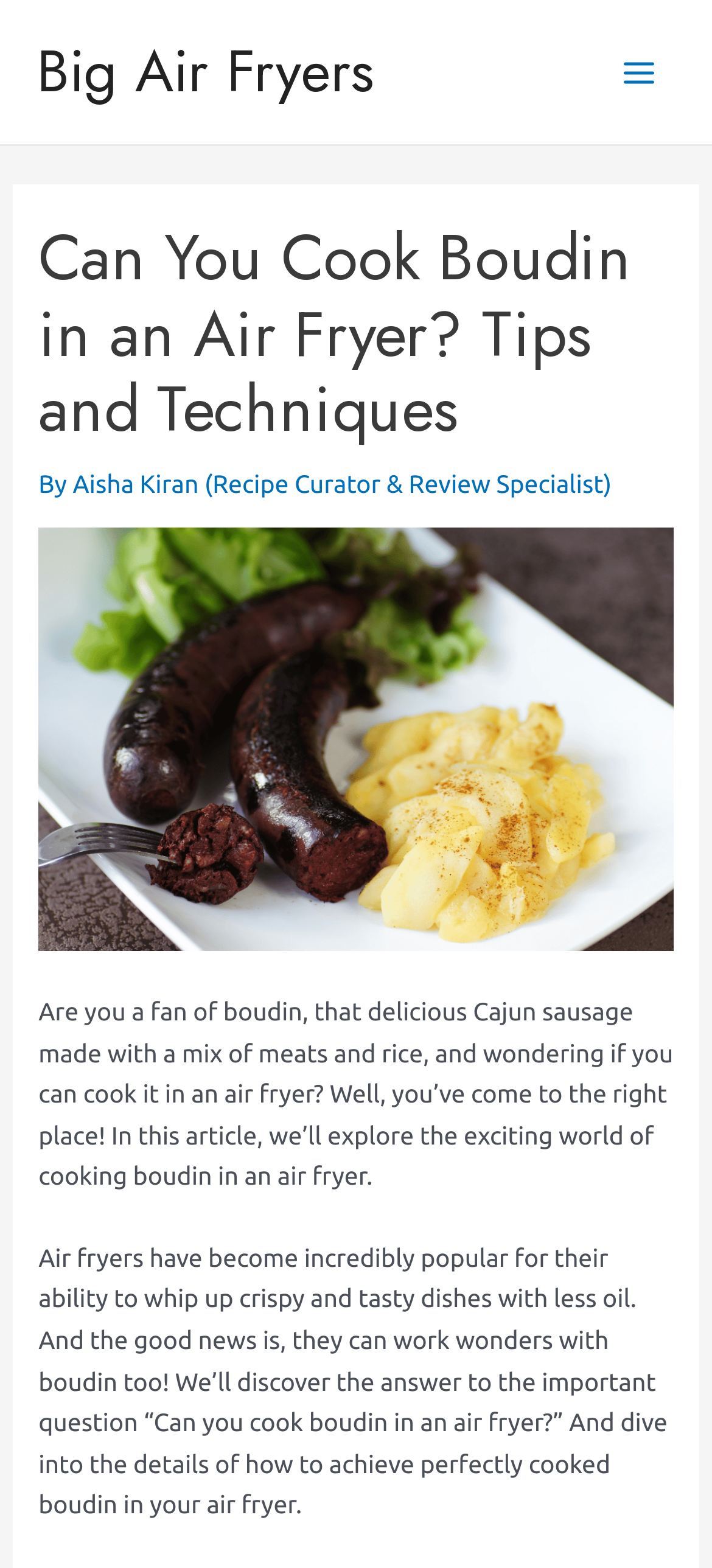Locate the bounding box coordinates of the UI element described by: "Big Air Fryers". The bounding box coordinates should consist of four float numbers between 0 and 1, i.e., [left, top, right, bottom].

[0.051, 0.018, 0.526, 0.072]